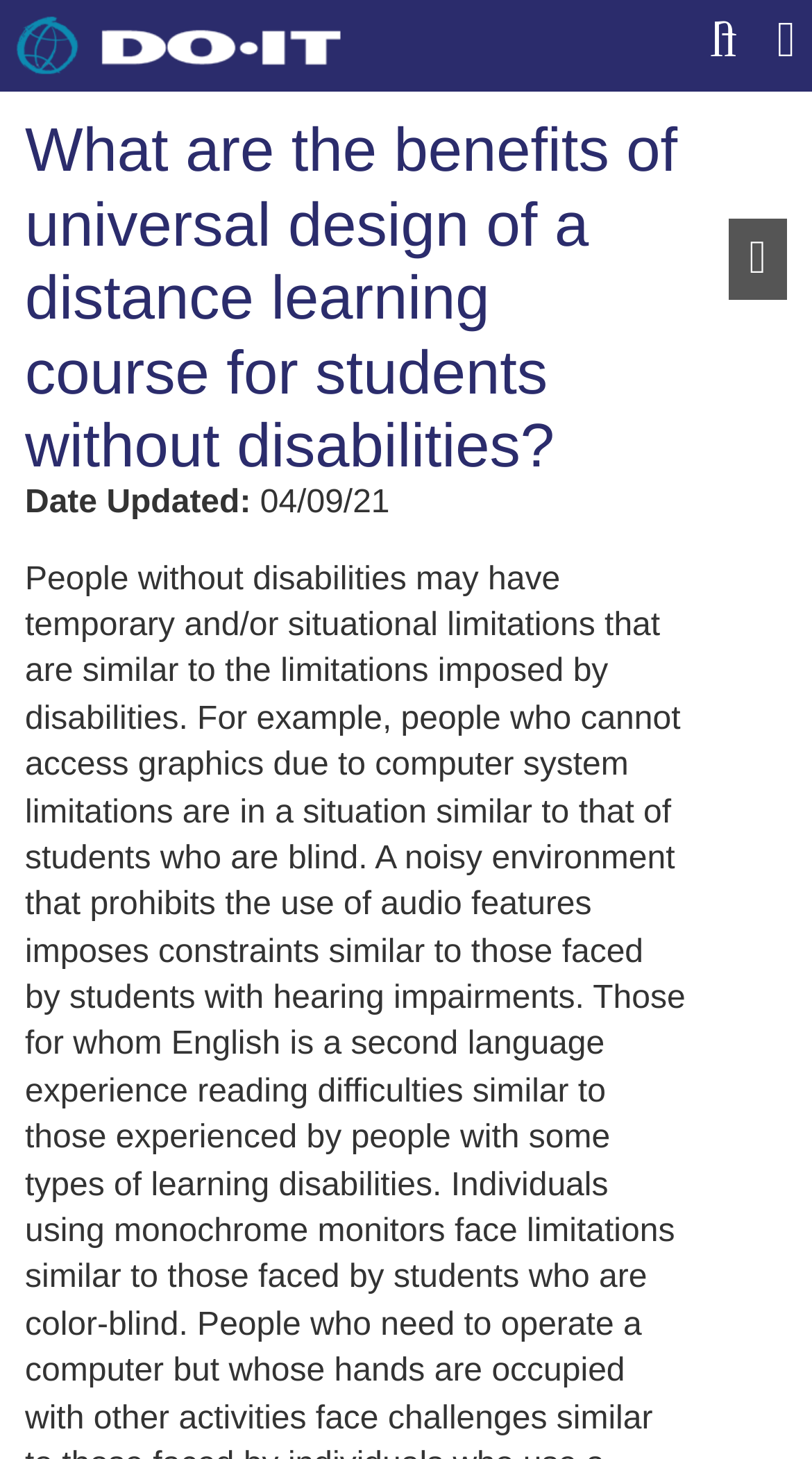Offer an in-depth caption of the entire webpage.

The webpage is about the benefits of universal design in distance learning courses for students without disabilities. At the top-left corner, there is a link to skip to the main content. Next to it, on the same line, is a link to the DO-IT website. 

On the top-right corner, there is a navigation menu with two links: a search icon and a menu icon. 

Below the navigation menu, there is a main heading that asks the question "What are the benefits of universal design of a distance learning course for students without disabilities?" This heading takes up a significant portion of the top section of the page.

Under the main heading, there are three lines of text. The first line says "Date Updated", followed by a colon, and then the actual date "04/09/21". These lines are positioned near the top-left section of the page, below the main heading.